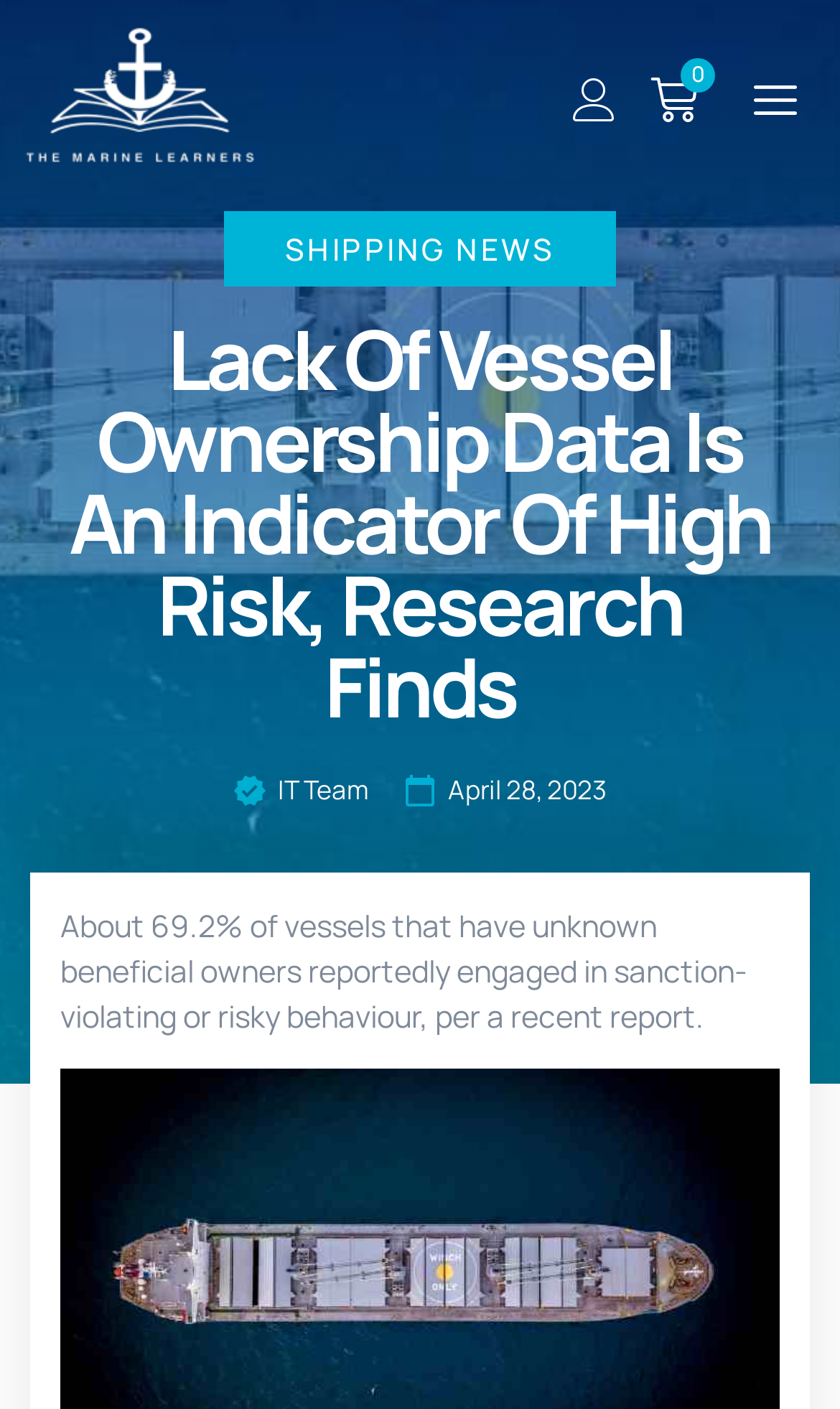How many links are there in the top navigation bar?
Using the image provided, answer with just one word or phrase.

3